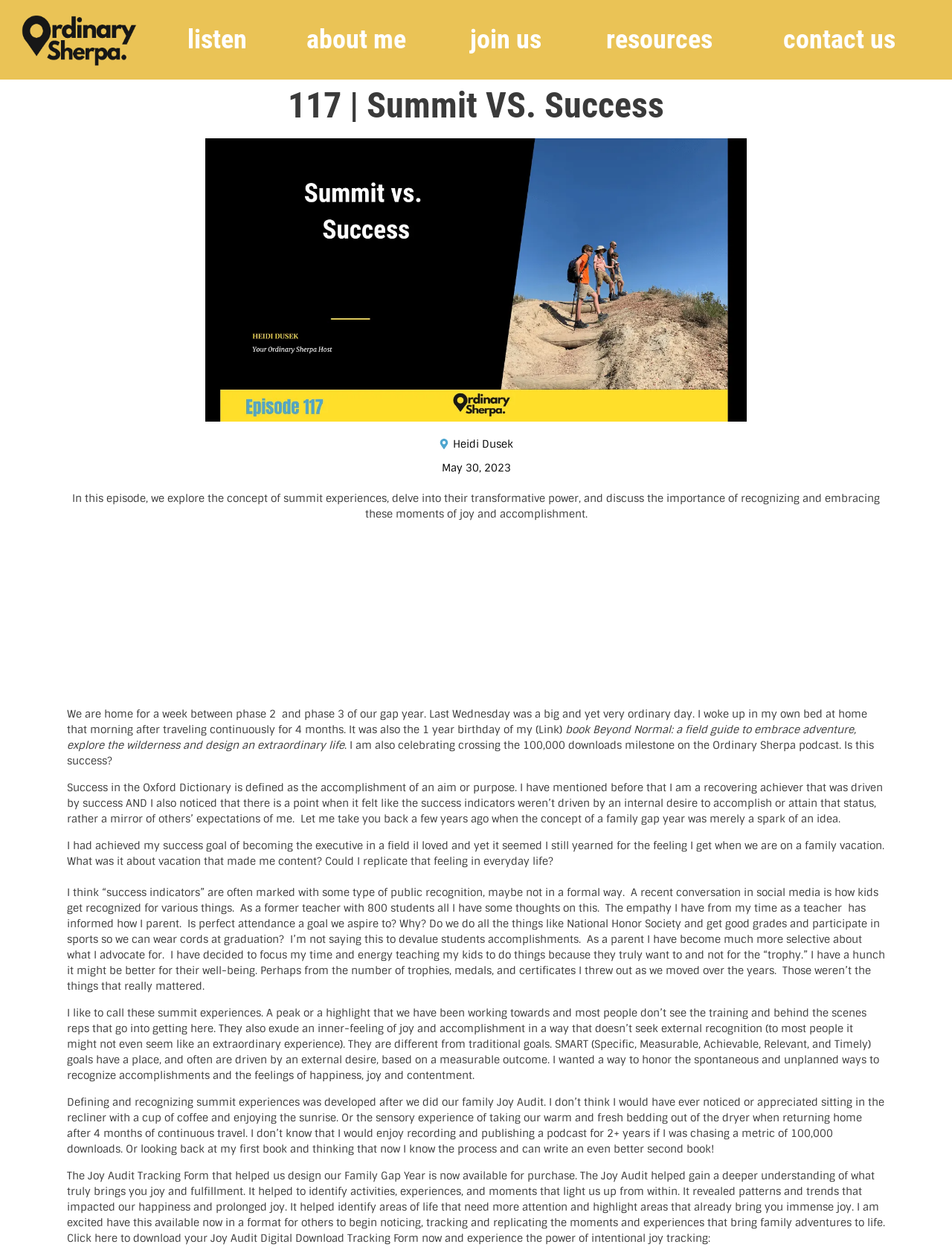What is the image description below the heading?
Please look at the screenshot and answer in one word or a short phrase.

experiencing a summit as a family